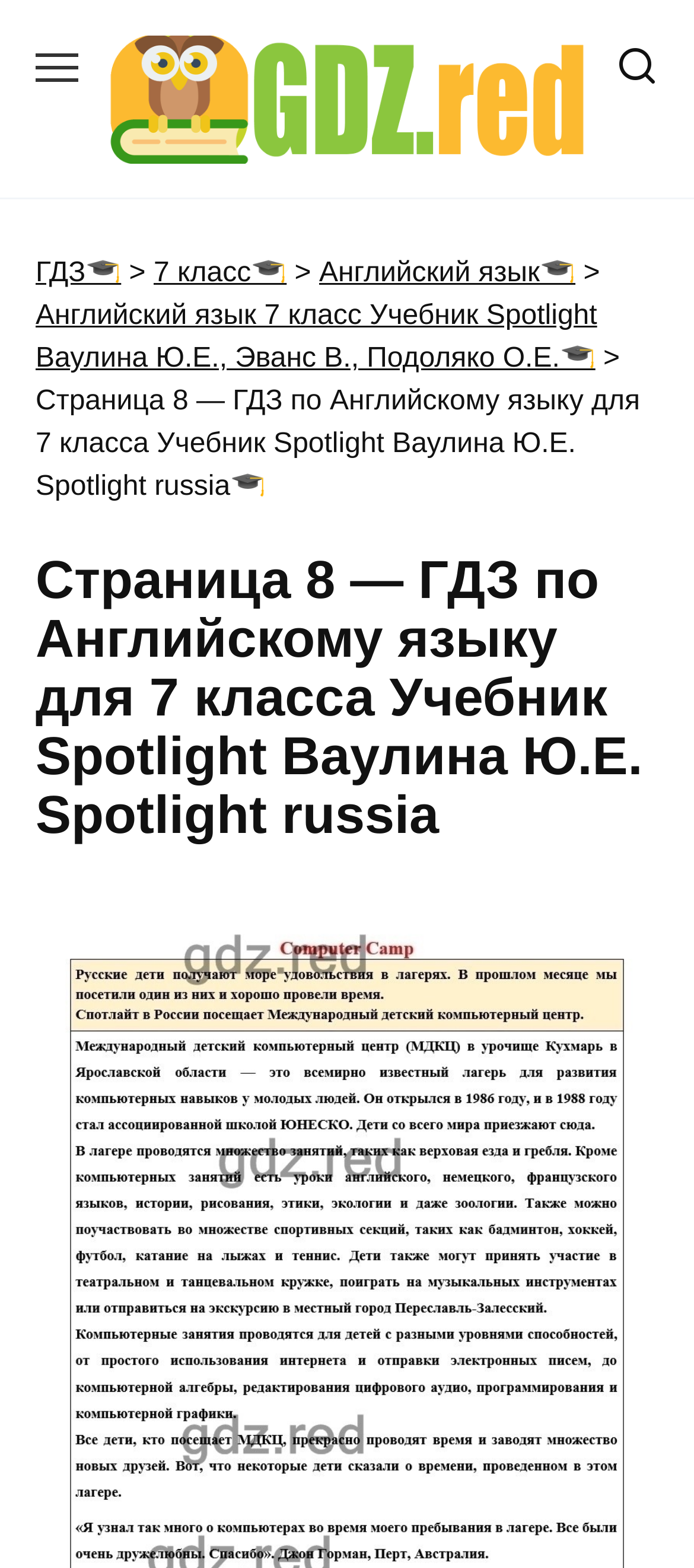Generate a thorough caption detailing the webpage content.

The webpage appears to be a study resource page, specifically for 7th-grade English language students using the Spotlight textbook by Vaulina Yu.E. and others. 

At the top-left corner, there is a logo or icon with the text "ГДЗ РЕД" (which translates to "Solution Manual RED"). Below this logo, there are several links and text elements arranged horizontally. These links and text elements include "ГДЗ🎓", "7 класс🎓", "Английский язык🎓", and a longer text describing the textbook. 

To the right of these links and text elements, there is a heading that spans almost the entire width of the page, which reads "Страница 8 — ГДЗ по Английскому языку для 7 класса Учебник Spotlight Ваулина Ю.Е. Spotlight russia". This heading is centered near the top of the page.